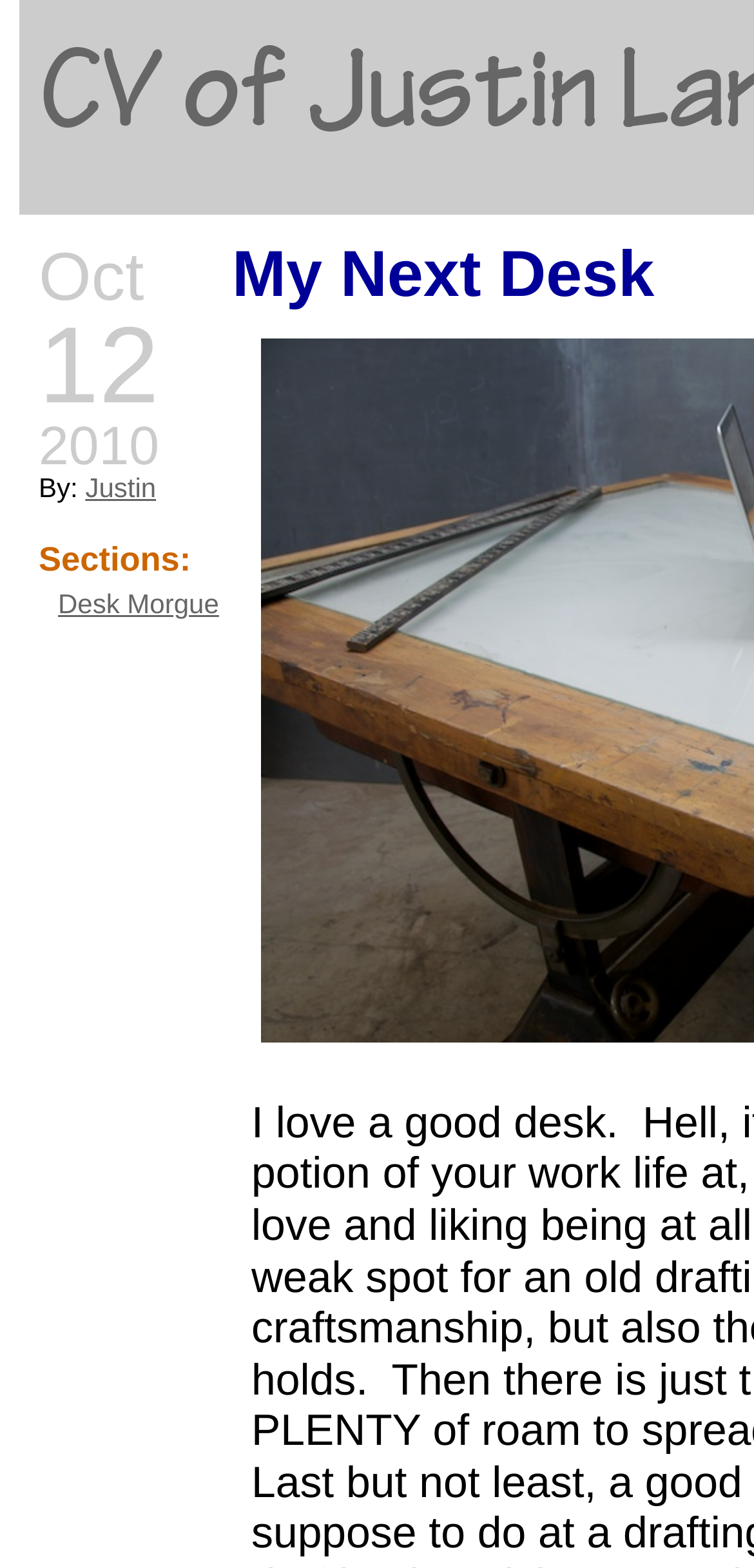What is the name of the next desk mentioned on the webpage?
Please answer the question with a single word or phrase, referencing the image.

My Next Desk